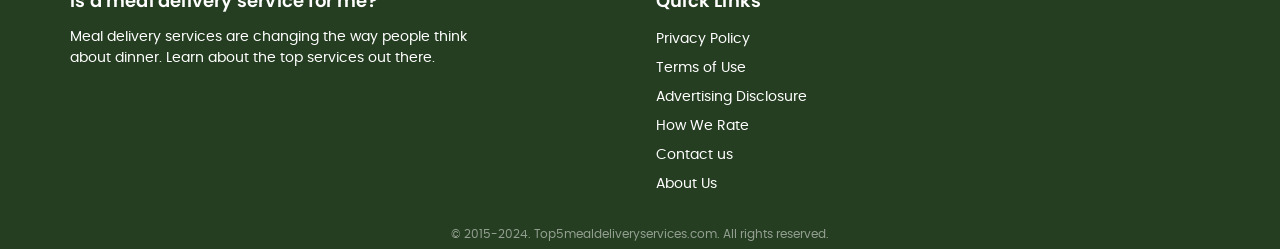How many links are available at the bottom of the page? Analyze the screenshot and reply with just one word or a short phrase.

6